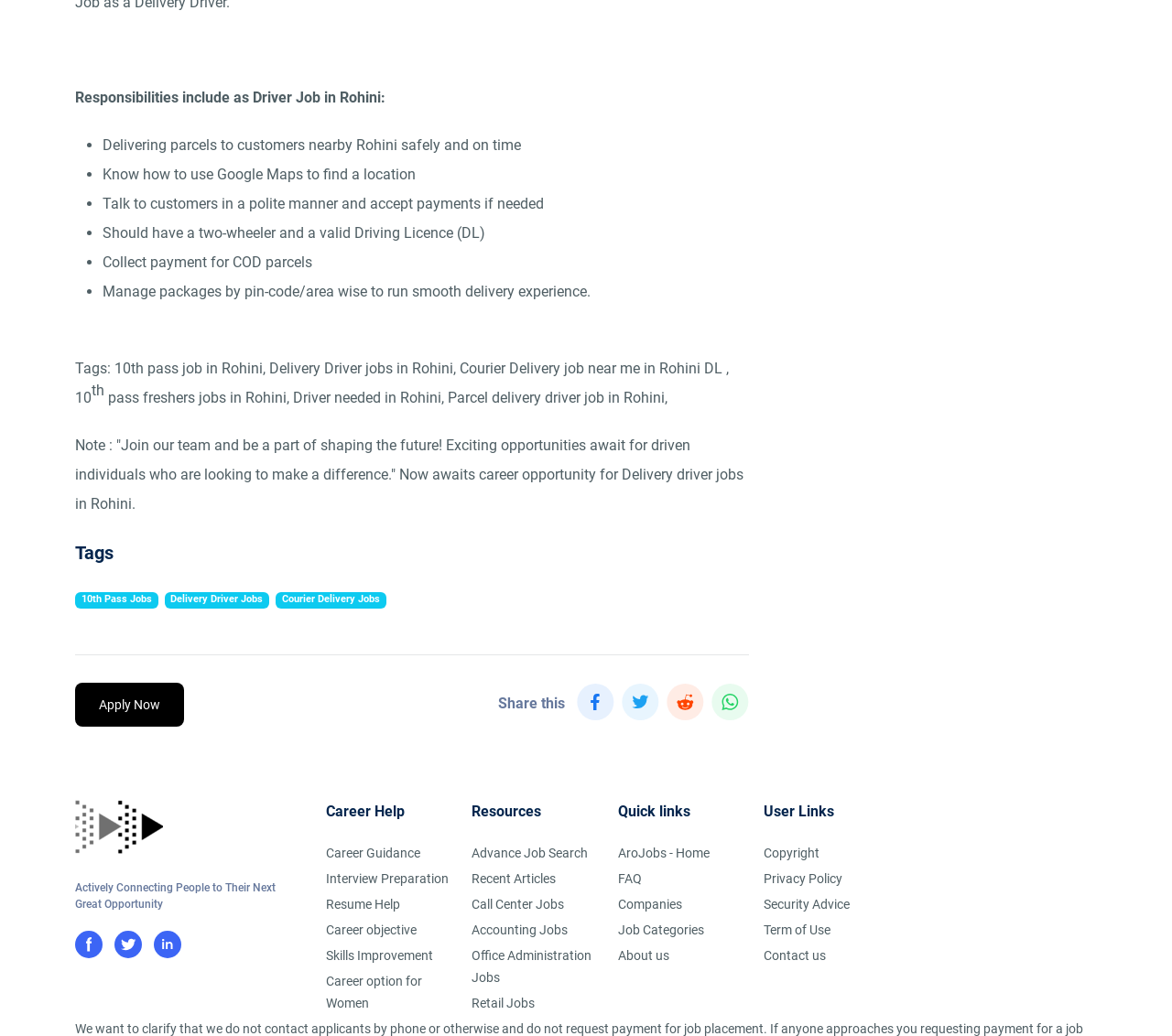Please reply with a single word or brief phrase to the question: 
How many links are available under the 'Resources' section?

5